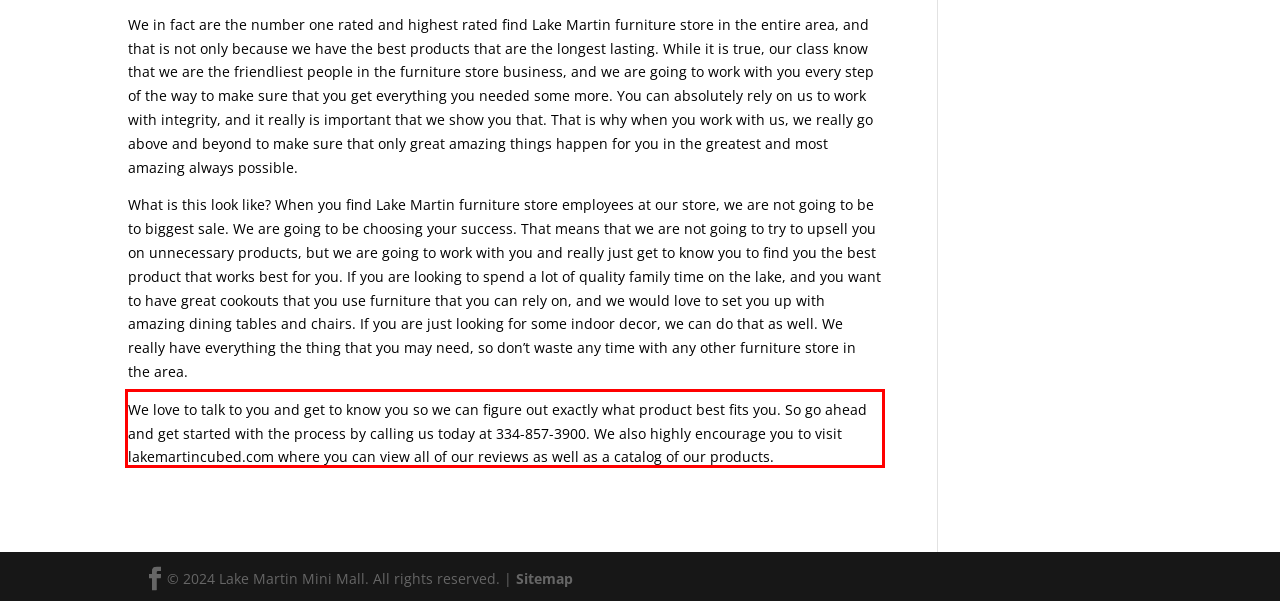Given a screenshot of a webpage, locate the red bounding box and extract the text it encloses.

We love to talk to you and get to know you so we can figure out exactly what product best fits you. So go ahead and get started with the process by calling us today at 334-857-3900. We also highly encourage you to visit lakemartincubed.com where you can view all of our reviews as well as a catalog of our products.